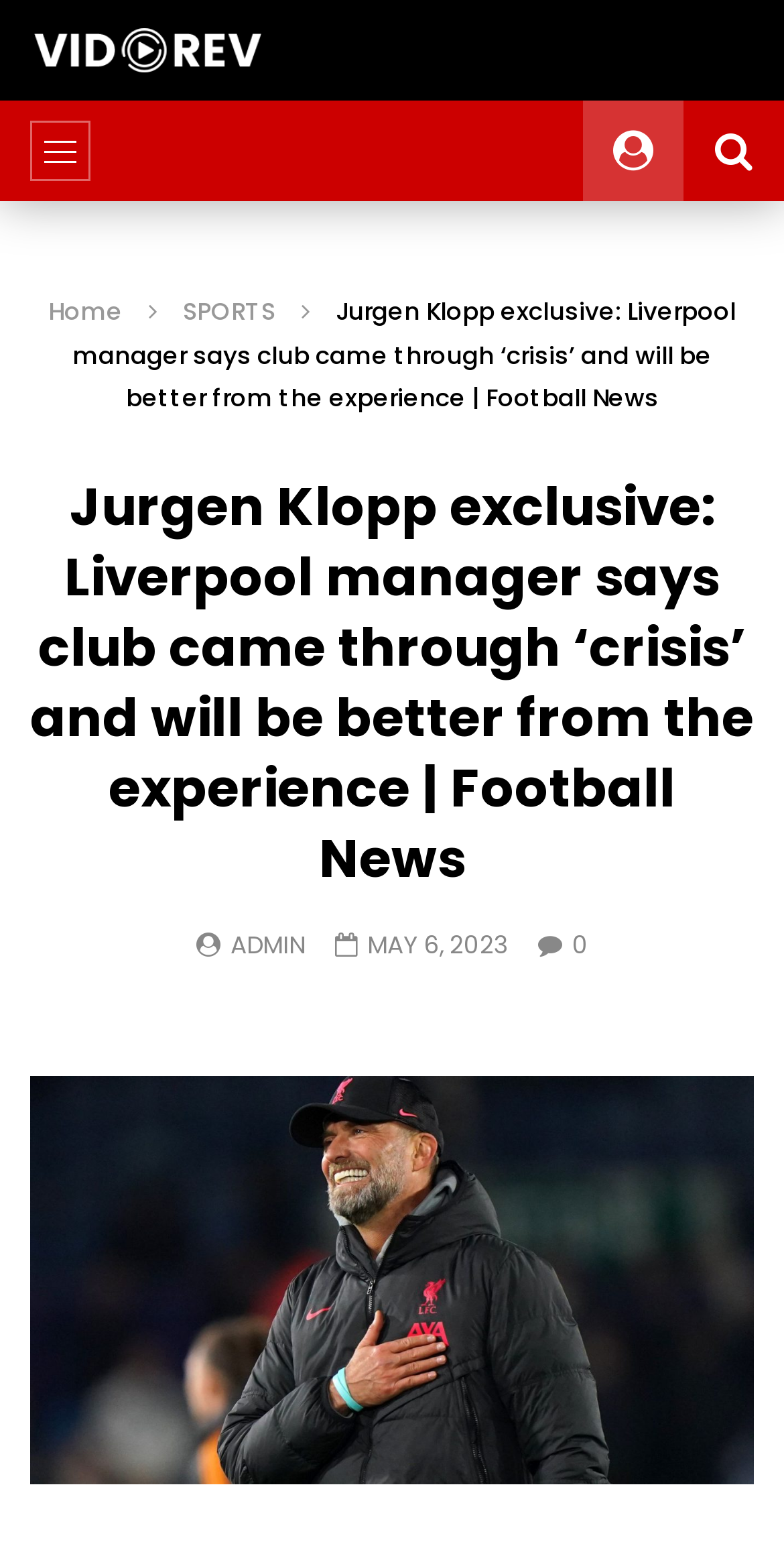Please answer the following question using a single word or phrase: What type of news is the article about?

Football News